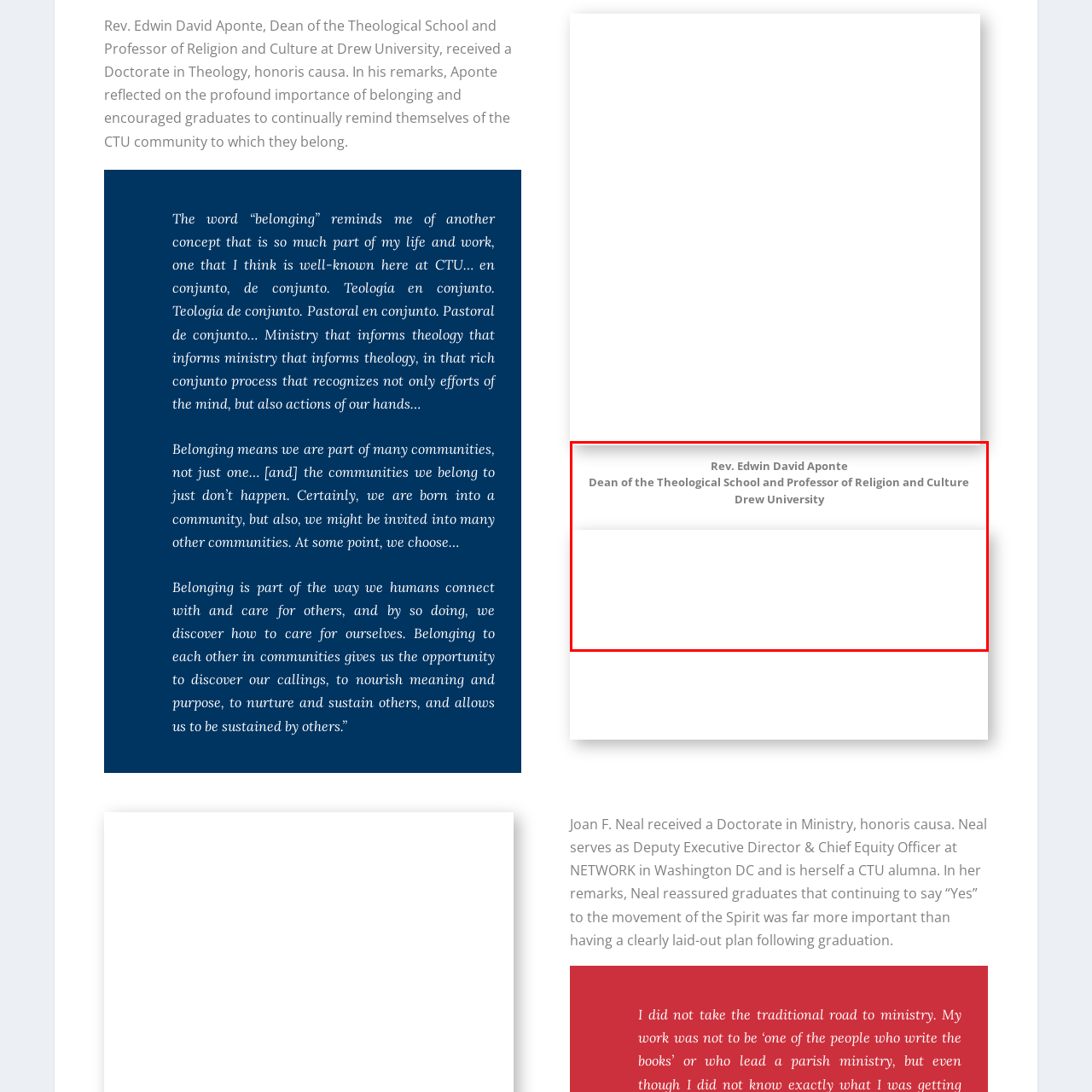Focus on the image enclosed by the red outline and give a short answer: What is the likely topic of discussion or presentation associated with the image?

Belonging and community